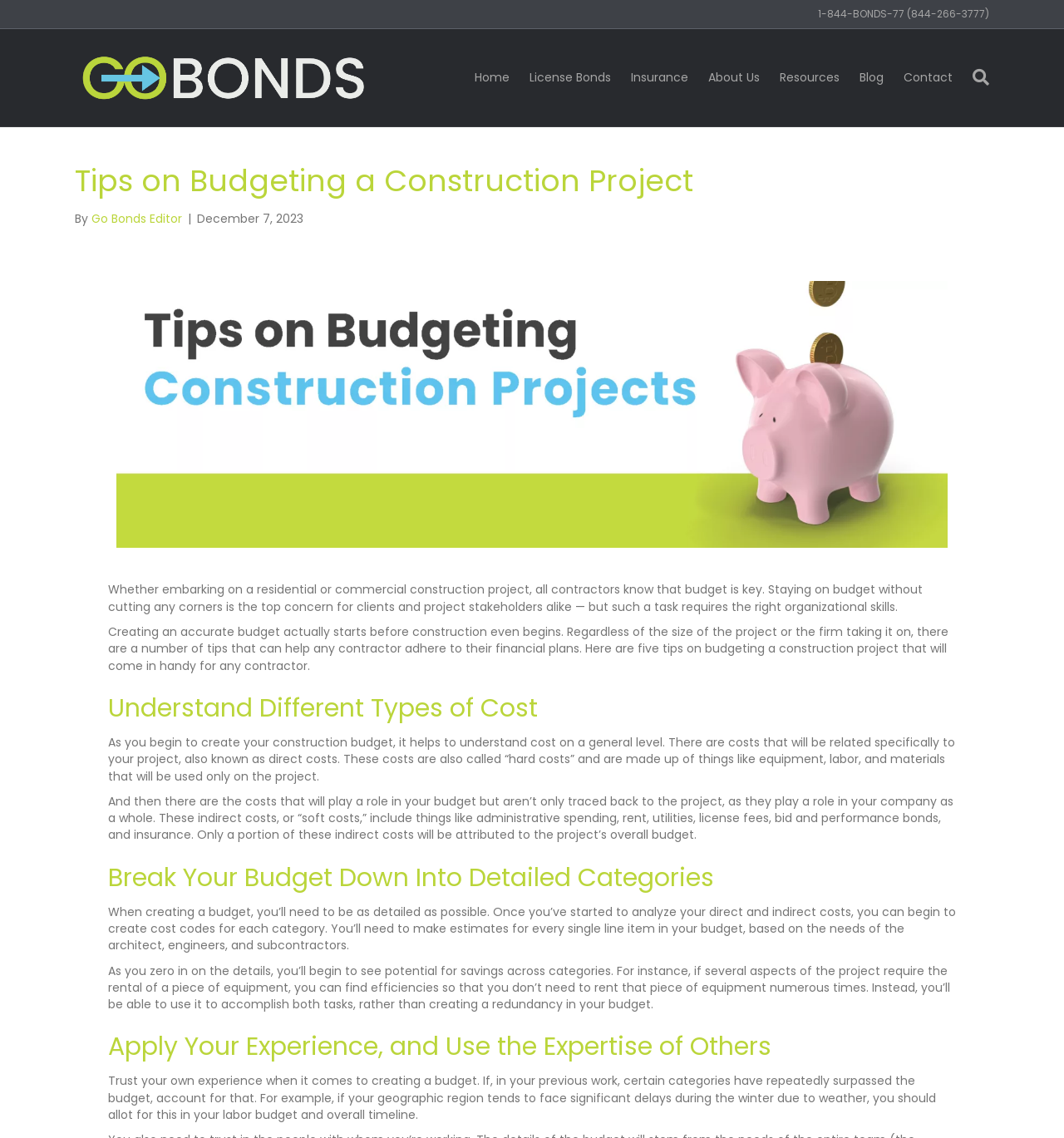Find the bounding box coordinates for the area that must be clicked to perform this action: "Visit the License Bonds page".

[0.488, 0.05, 0.584, 0.086]